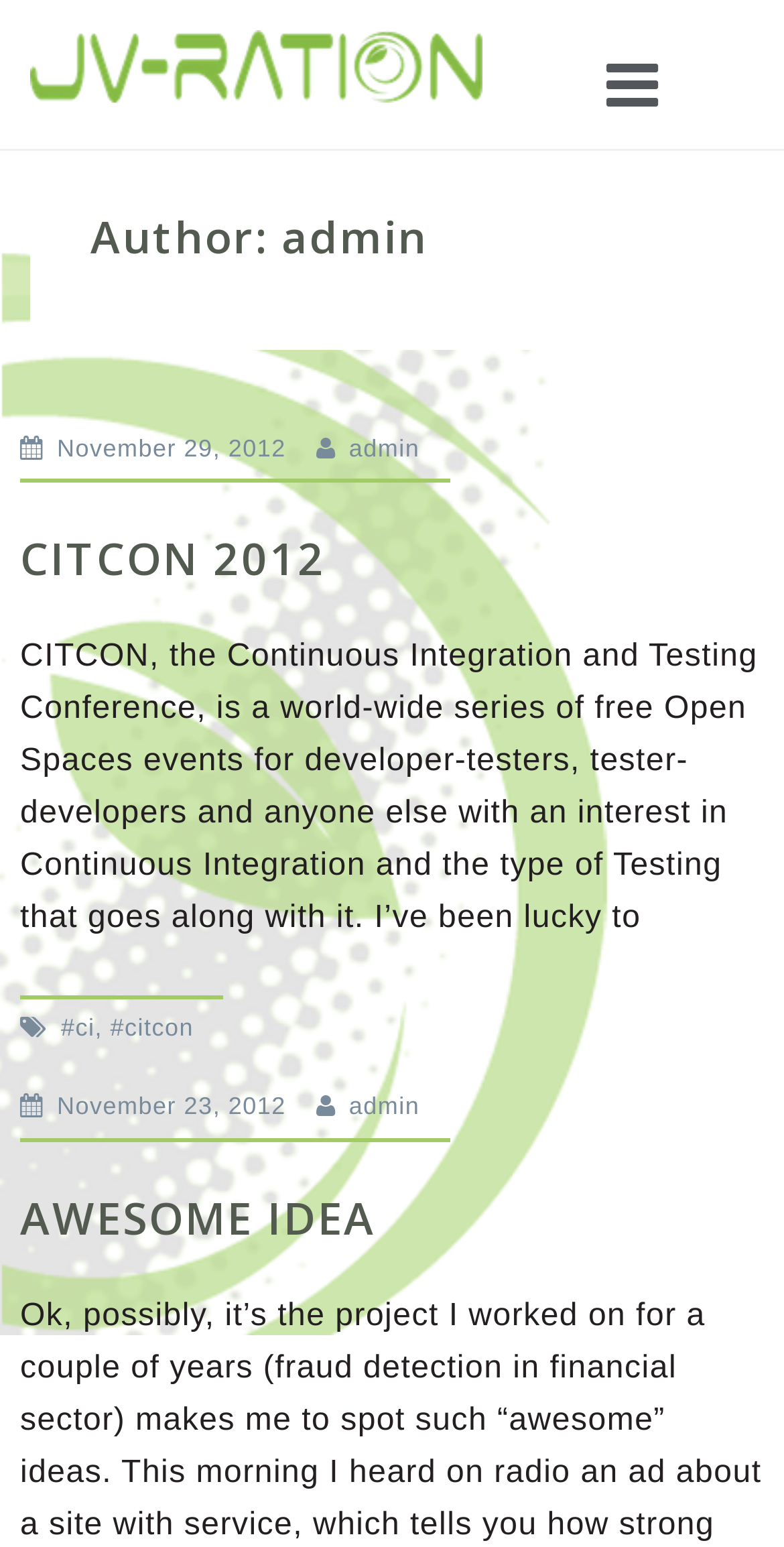Could you highlight the region that needs to be clicked to execute the instruction: "subscribe to the newsletter"?

None